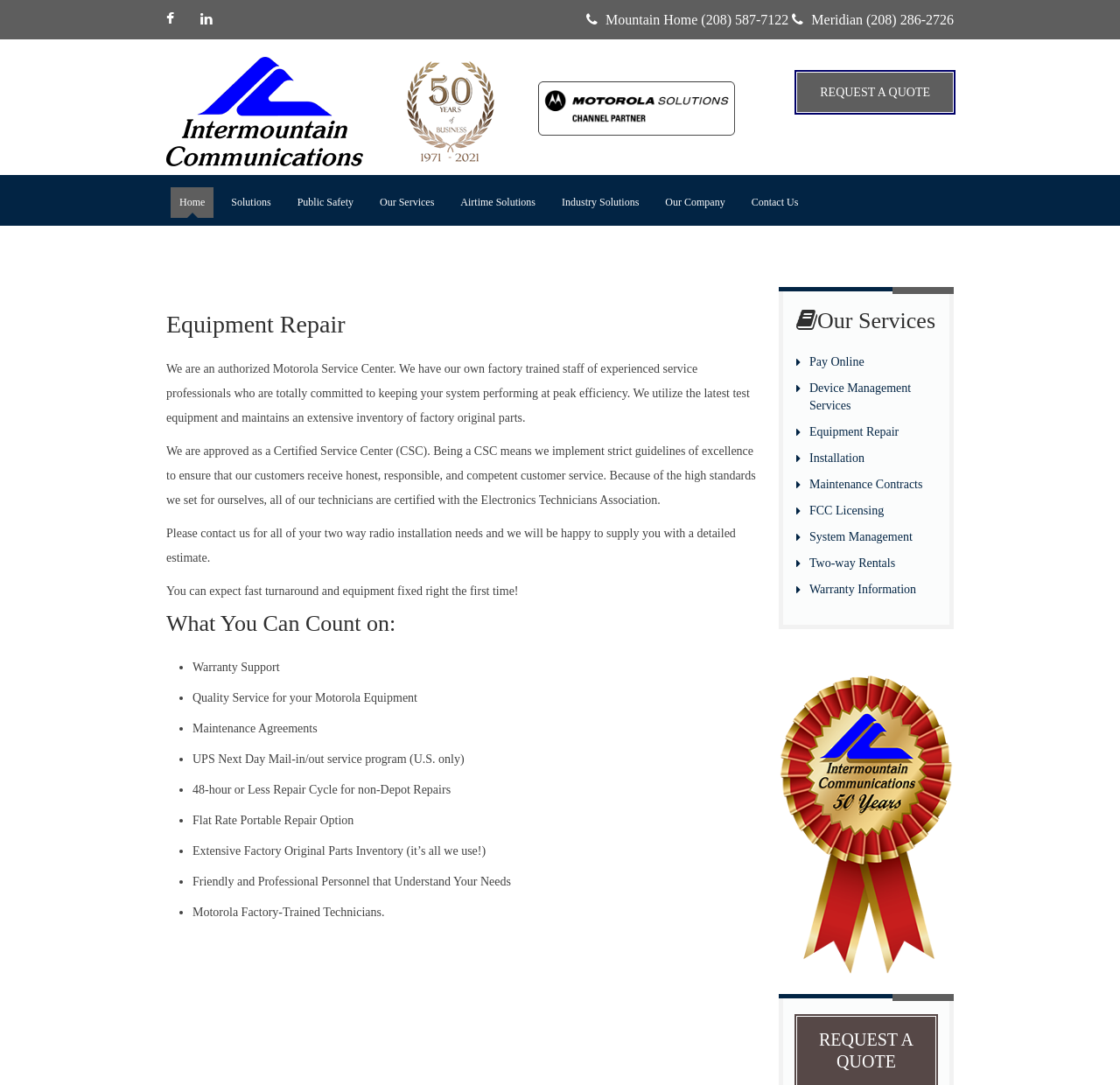How many services are listed under 'Our Services'?
Please respond to the question with a detailed and thorough explanation.

I counted the number of link elements under the heading ' Our Services', which are 'Pay Online', 'Device Management Services', 'Equipment Repair', 'Installation', 'Maintenance Contracts', 'FCC Licensing', 'System Management', 'Two-way Rentals', and 'Warranty Information'.